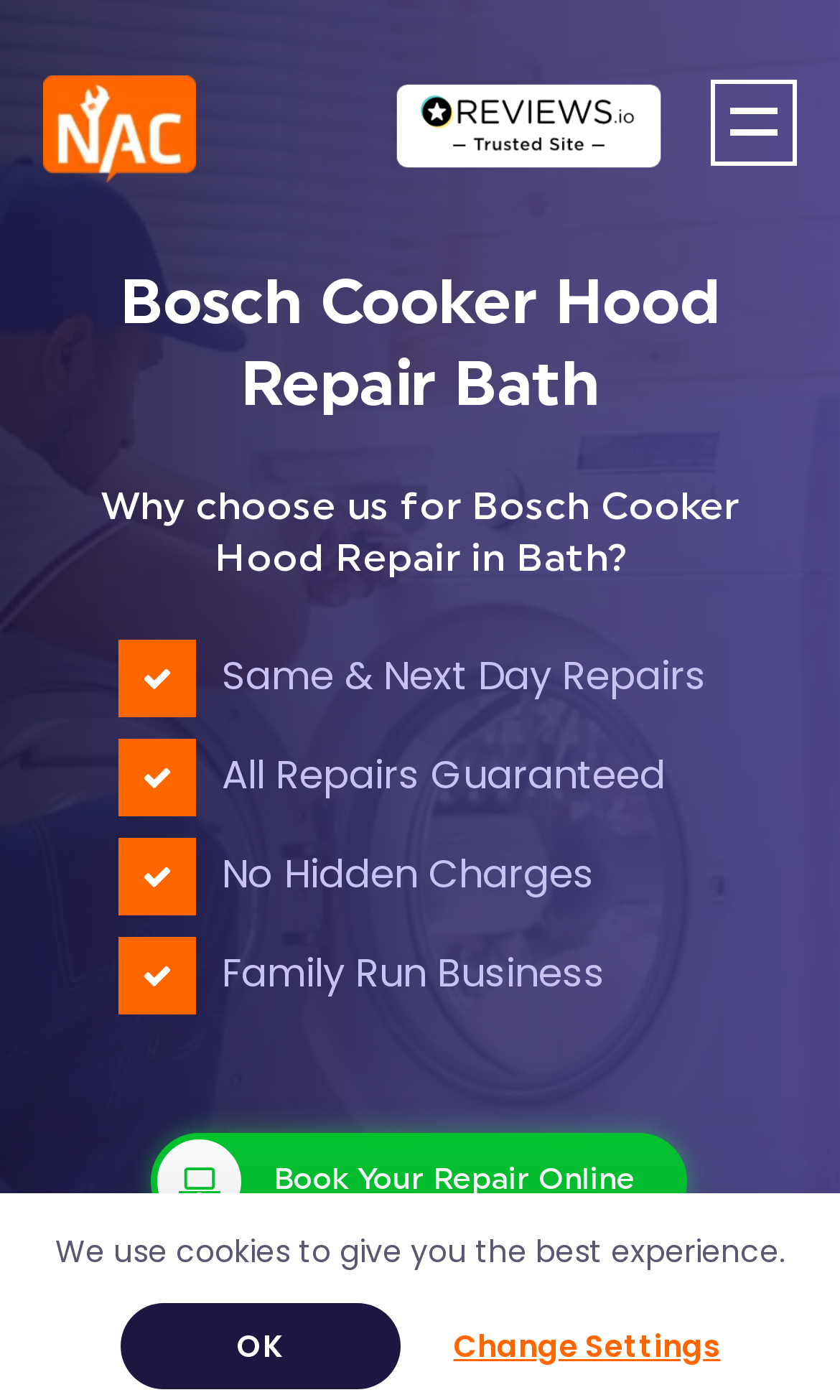What is the guarantee for repairs? Based on the screenshot, please respond with a single word or phrase.

All Repairs Guaranteed